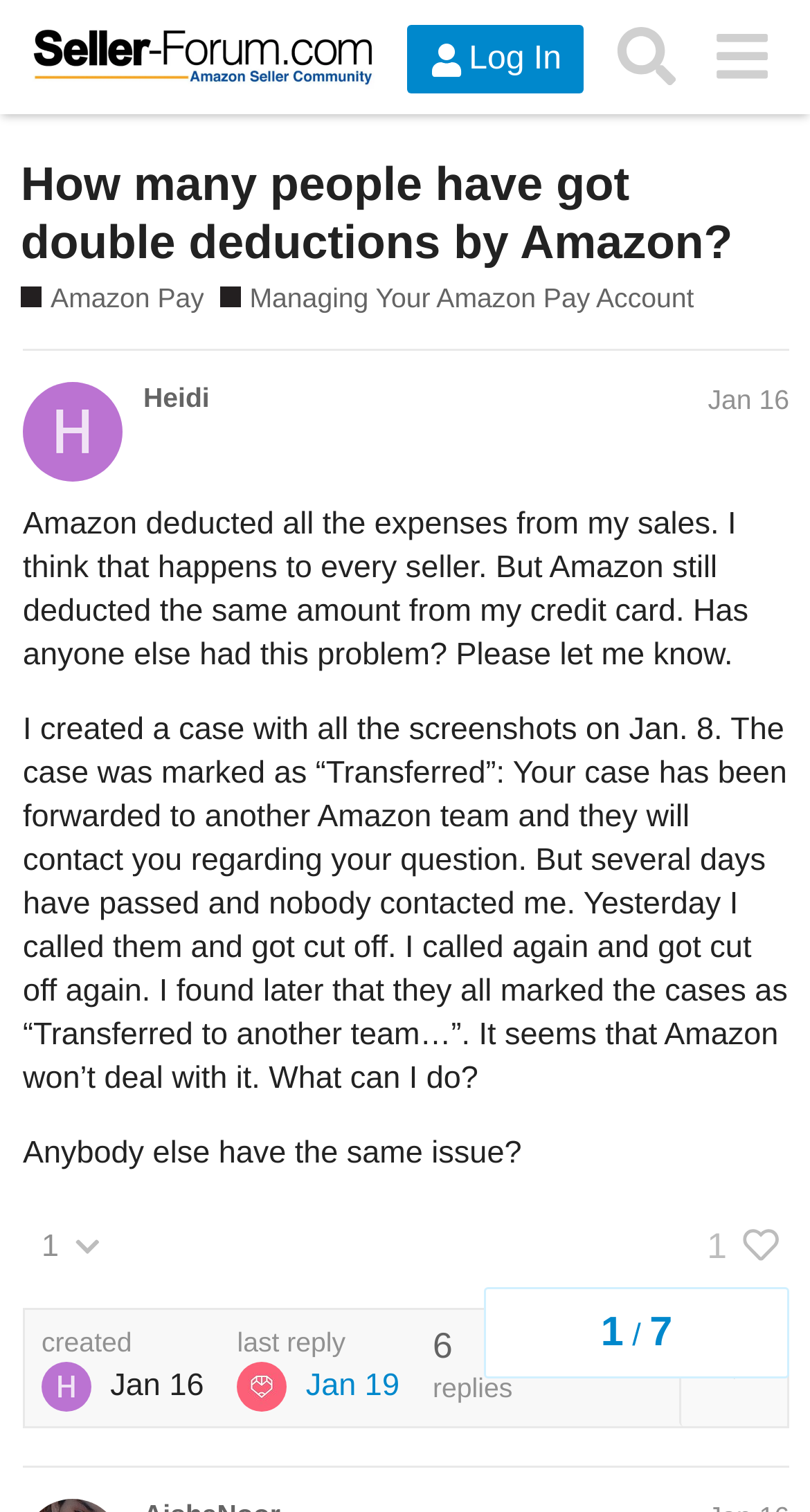Show the bounding box coordinates of the region that should be clicked to follow the instruction: "Read the post by Heidi."

[0.028, 0.231, 0.974, 0.97]